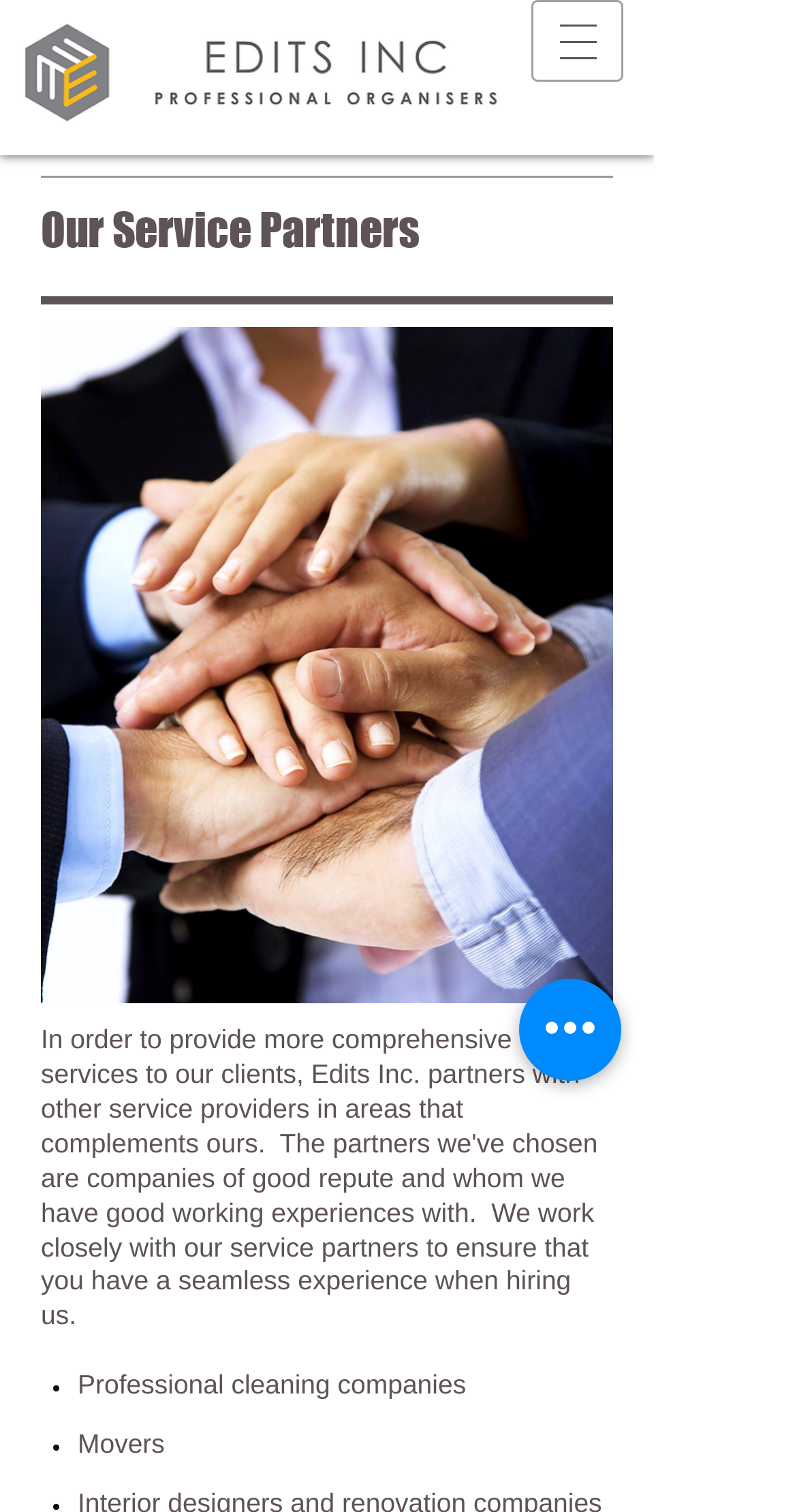Is the logo in the top-left corner clickable?
Please respond to the question with a detailed and well-explained answer.

The logo in the top-left corner is wrapped in a link element, indicating that it is clickable and likely directs users to the website's homepage or a specific landing page.